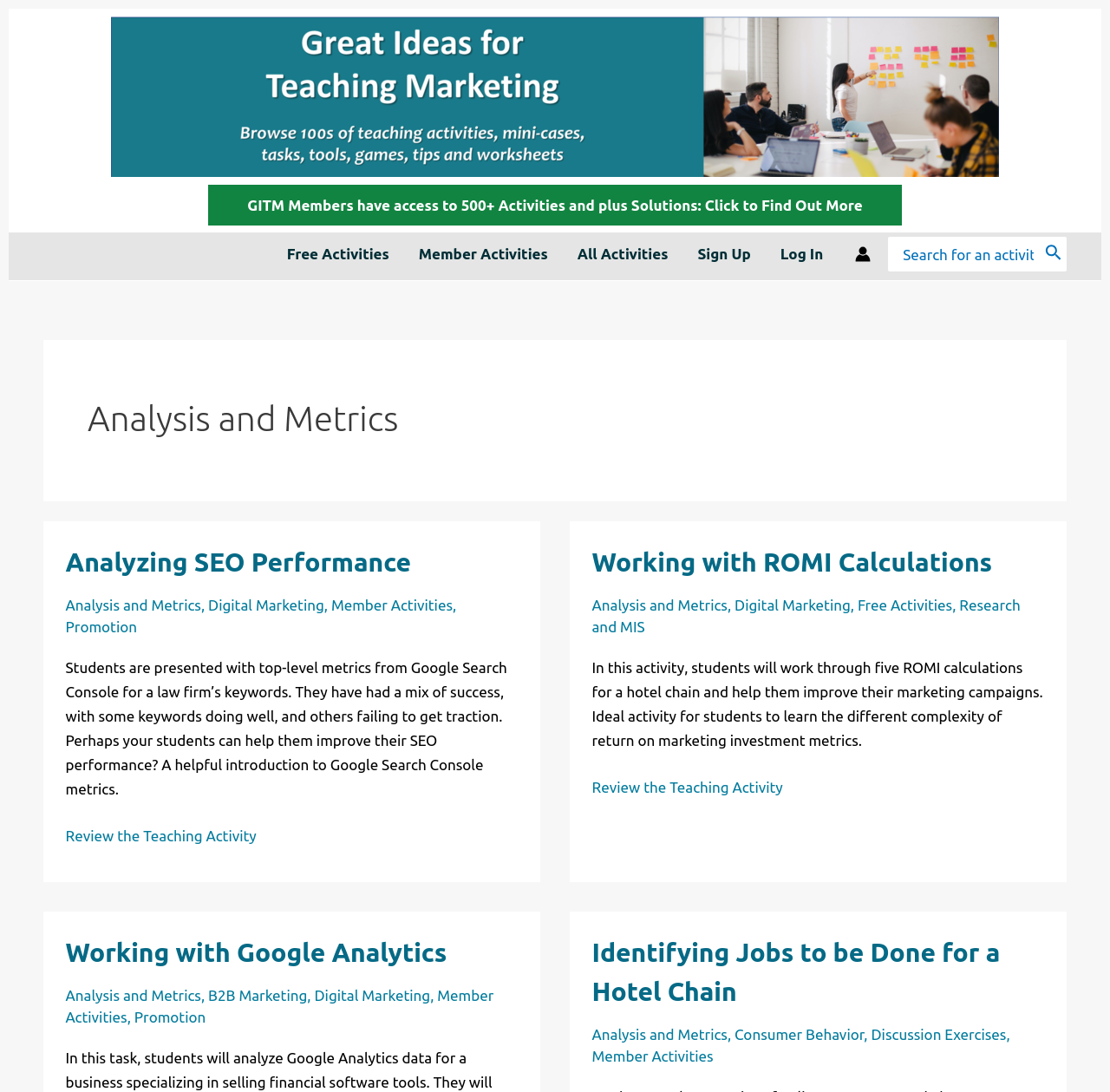Specify the bounding box coordinates of the element's area that should be clicked to execute the given instruction: "Learn about partnerships". The coordinates should be four float numbers between 0 and 1, i.e., [left, top, right, bottom].

None